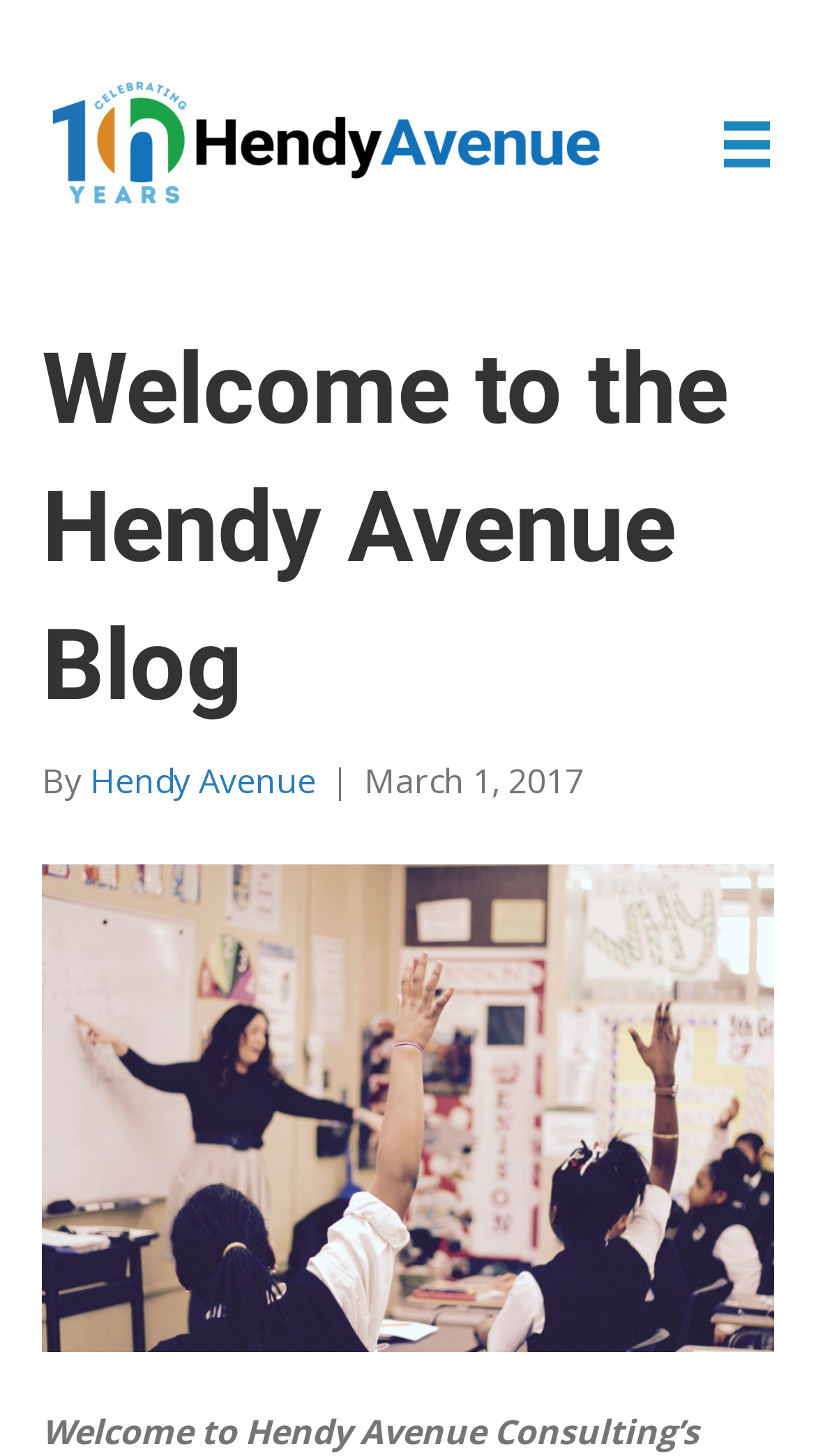What is the date of the blog post?
Please provide a single word or phrase answer based on the image.

March 1, 2017